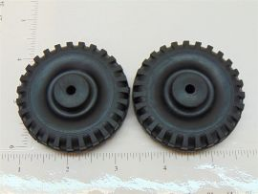Why is a ruler included in the background of the image?
Examine the image and give a concise answer in one word or a short phrase.

Provide scale